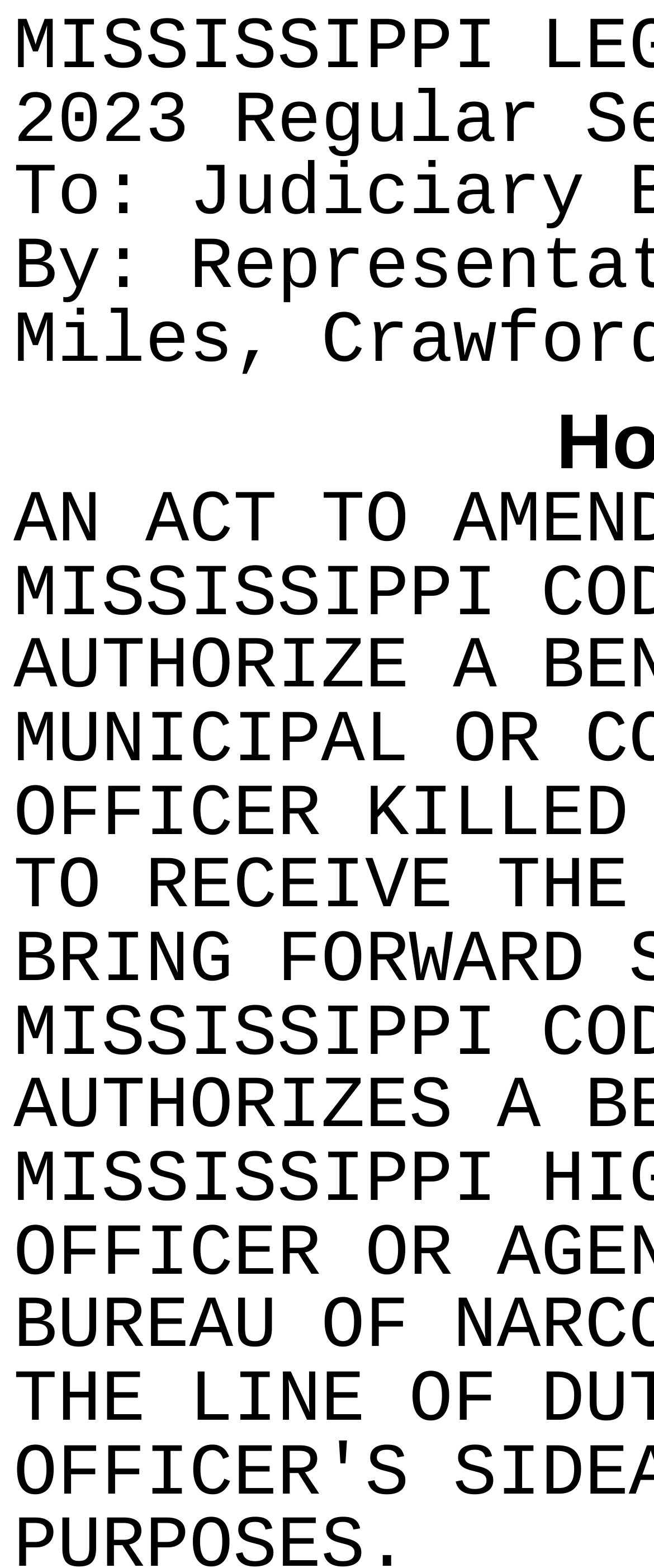What is the headline of the webpage?

House Bill 281